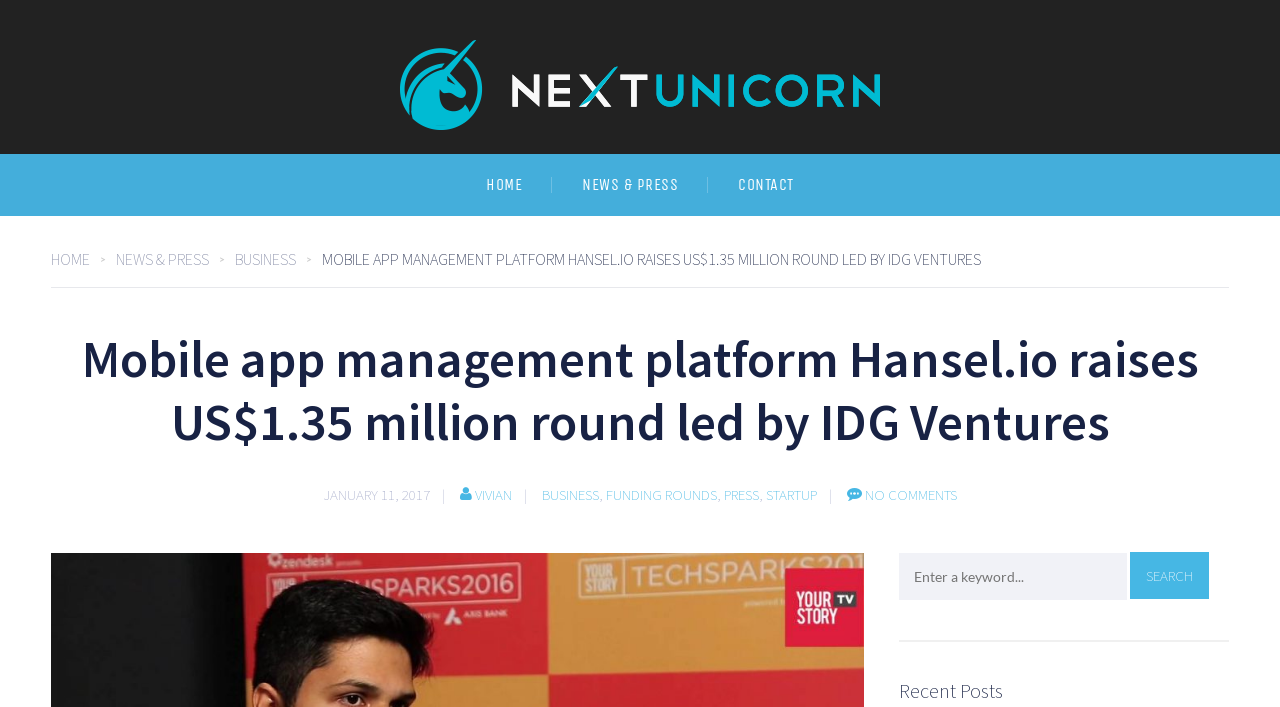Give a one-word or one-phrase response to the question: 
What is the title of the section below the news article?

Recent Posts